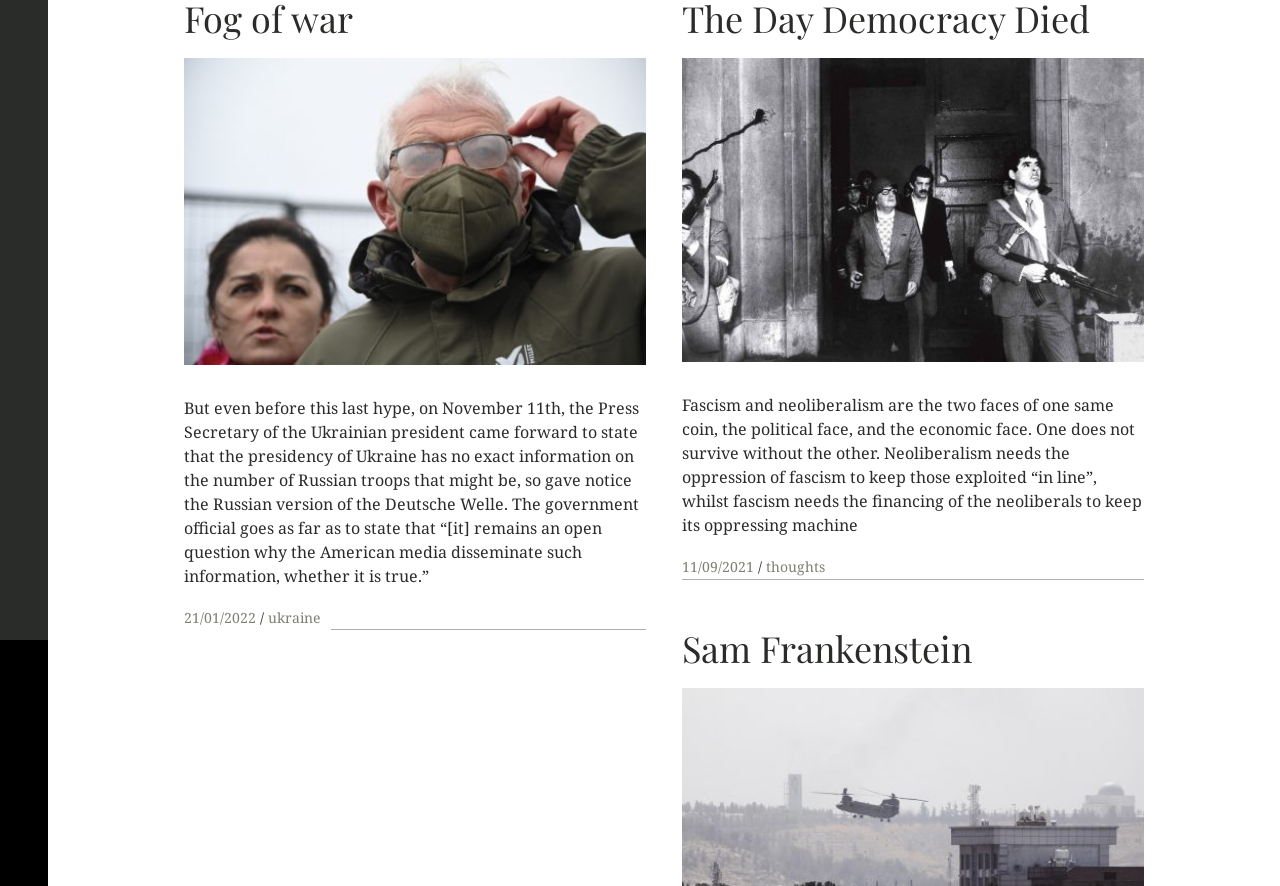Bounding box coordinates are specified in the format (top-left x, top-left y, bottom-right x, bottom-right y). All values are floating point numbers bounded between 0 and 1. Please provide the bounding box coordinate of the region this sentence describes: M M Read More

[0.144, 0.065, 0.505, 0.411]